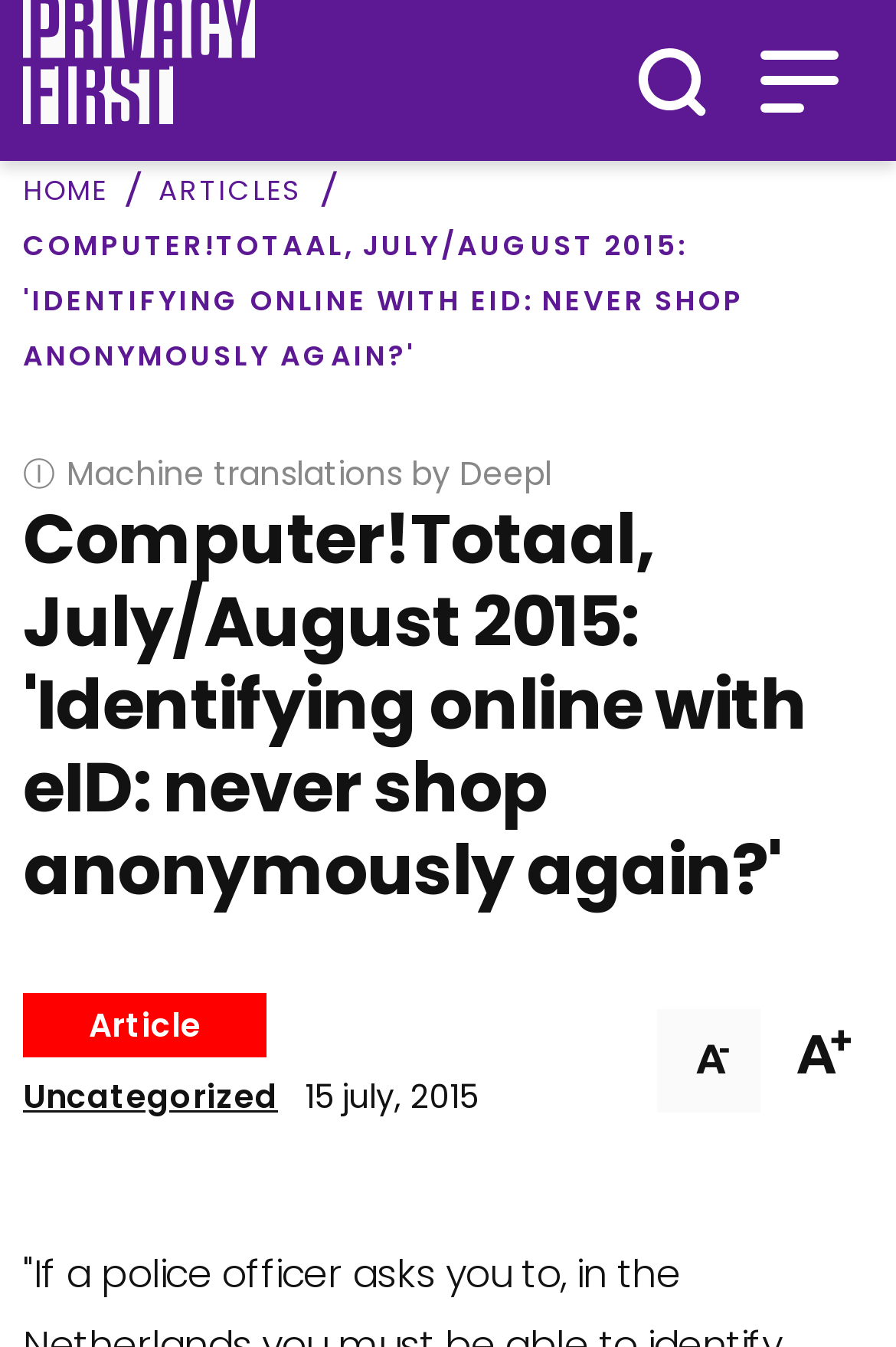Please specify the coordinates of the bounding box for the element that should be clicked to carry out this instruction: "Read the article". The coordinates must be four float numbers between 0 and 1, formatted as [left, top, right, bottom].

[0.026, 0.167, 0.831, 0.278]